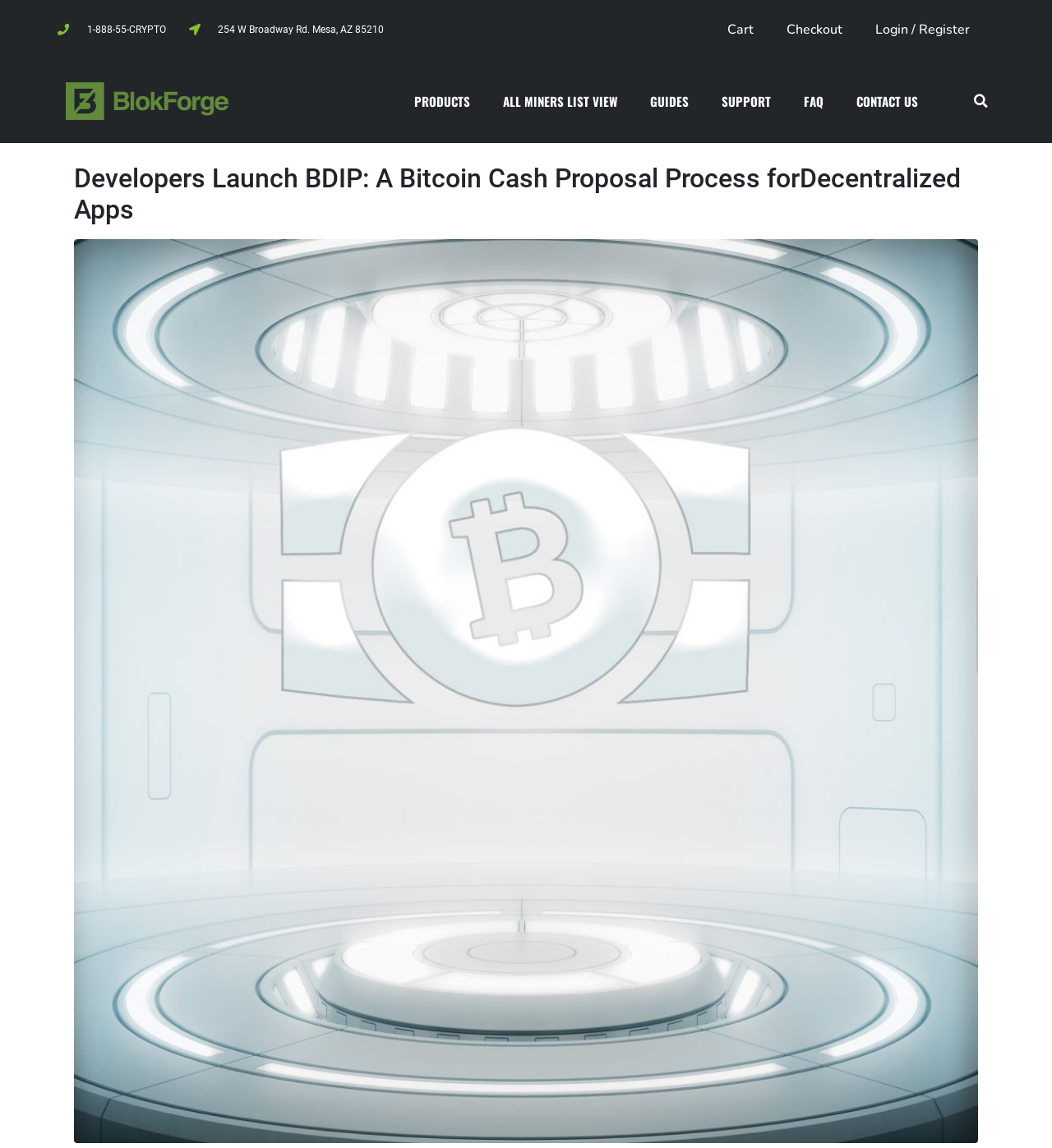Please find the bounding box coordinates of the element that needs to be clicked to perform the following instruction: "go to cart". The bounding box coordinates should be four float numbers between 0 and 1, represented as [left, top, right, bottom].

[0.676, 0.009, 0.732, 0.042]